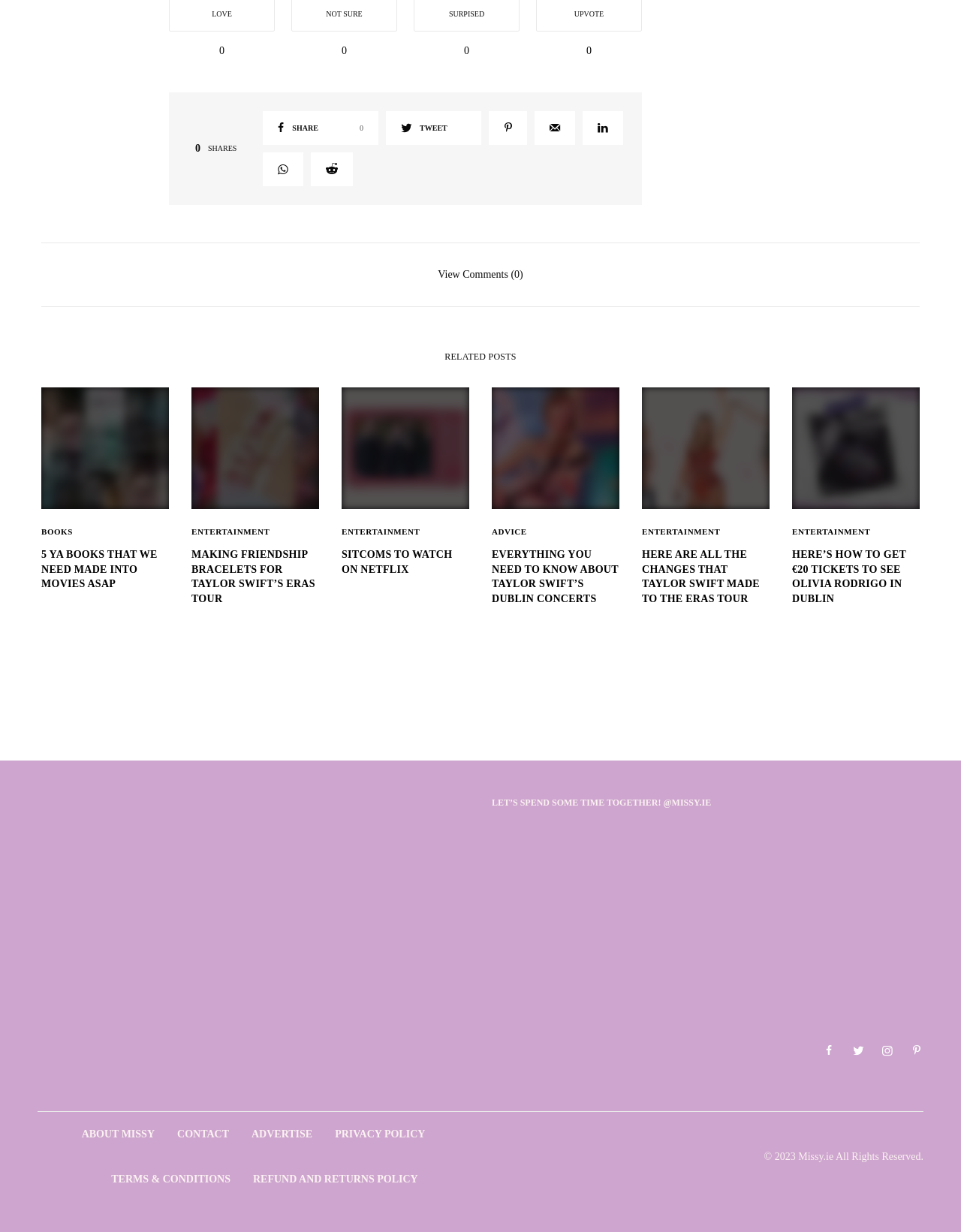Please find the bounding box coordinates of the element that must be clicked to perform the given instruction: "Visit the Missy.ie website". The coordinates should be four float numbers from 0 to 1, i.e., [left, top, right, bottom].

[0.039, 0.823, 0.273, 0.884]